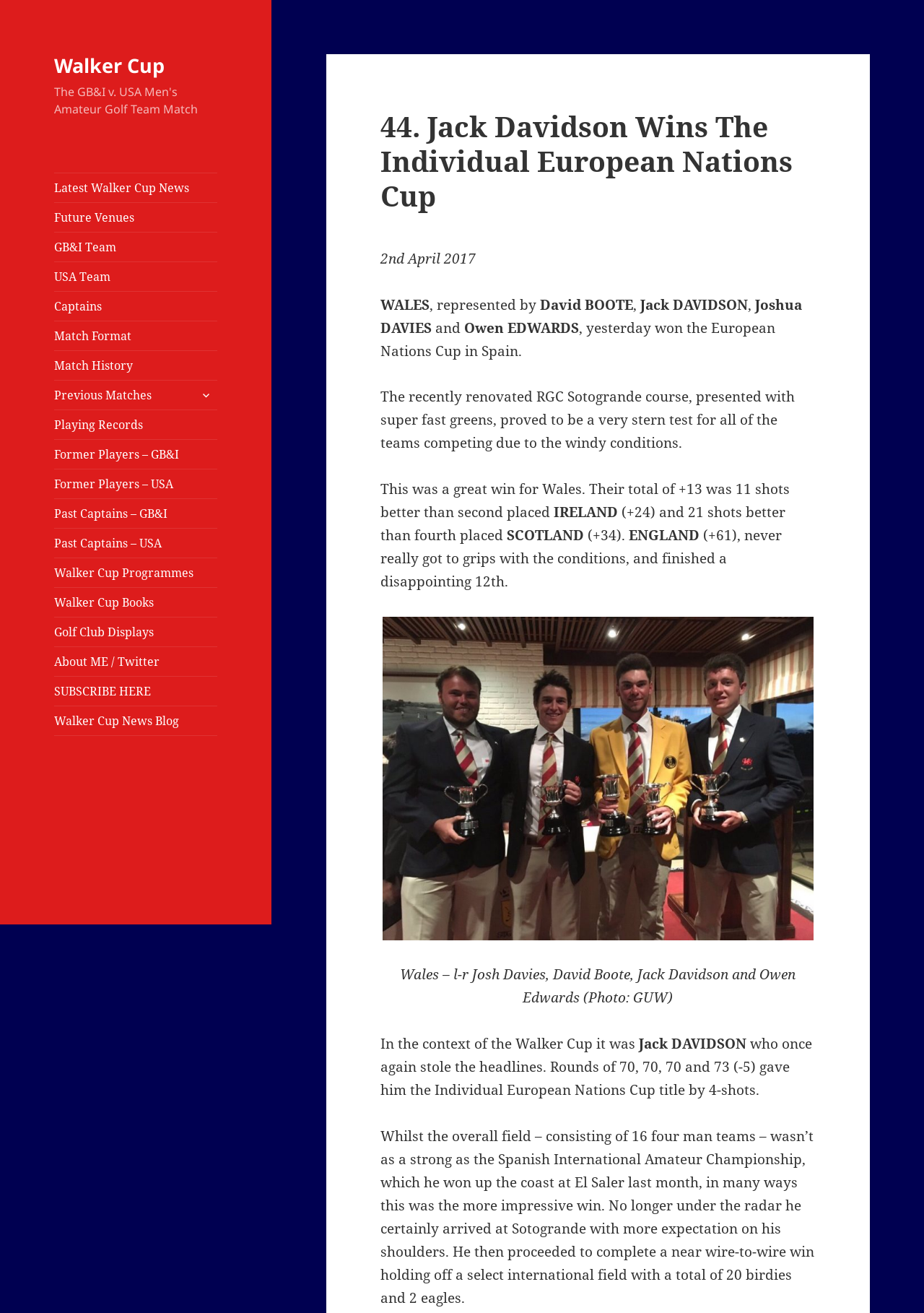Could you specify the bounding box coordinates for the clickable section to complete the following instruction: "Click on GB&I Team"?

[0.059, 0.177, 0.235, 0.199]